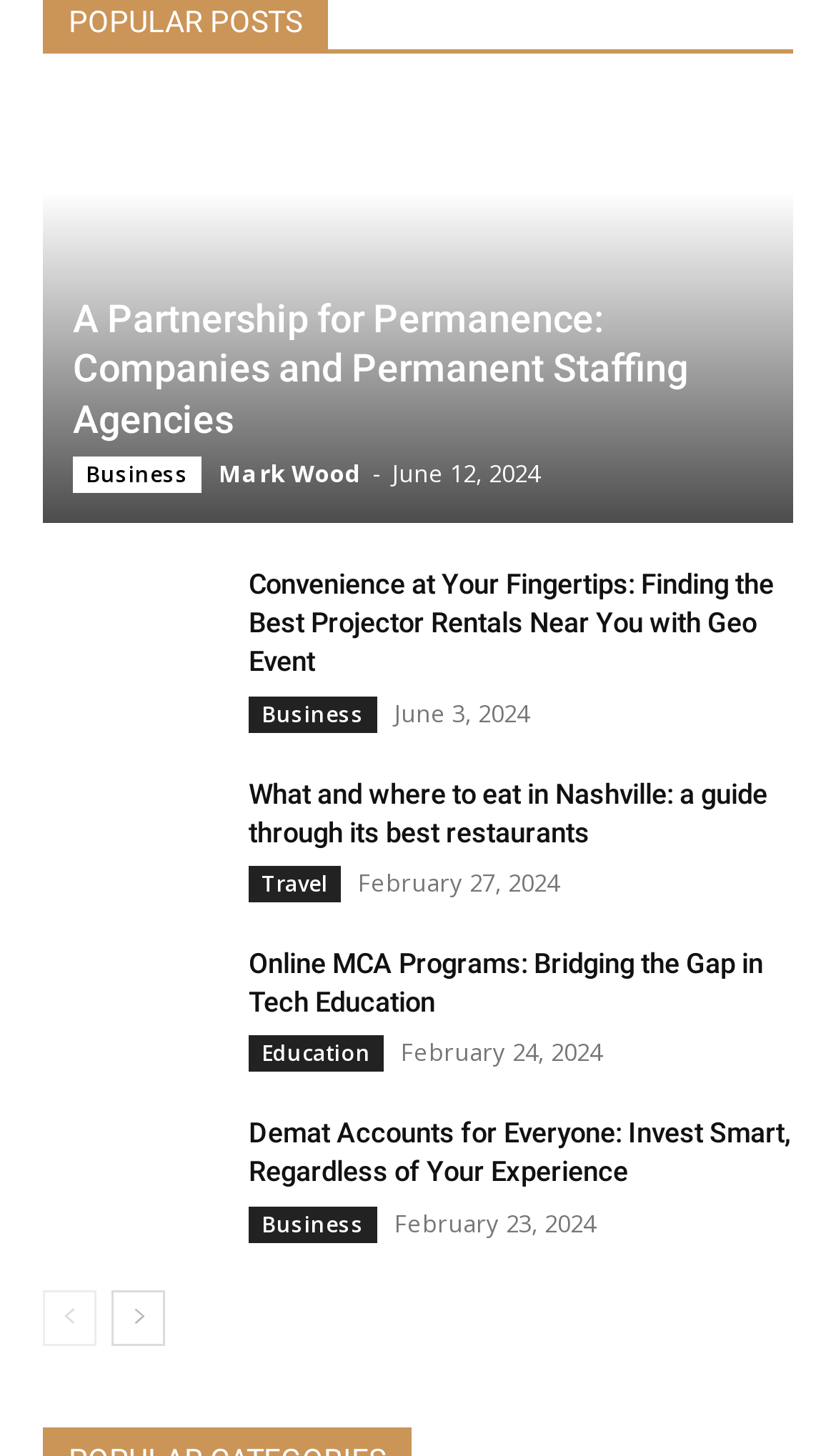Please provide the bounding box coordinates for the element that needs to be clicked to perform the instruction: "Explore 'Online MCA Programs: Bridging the Gap in Tech Education'". The coordinates must consist of four float numbers between 0 and 1, formatted as [left, top, right, bottom].

[0.051, 0.646, 0.256, 0.734]